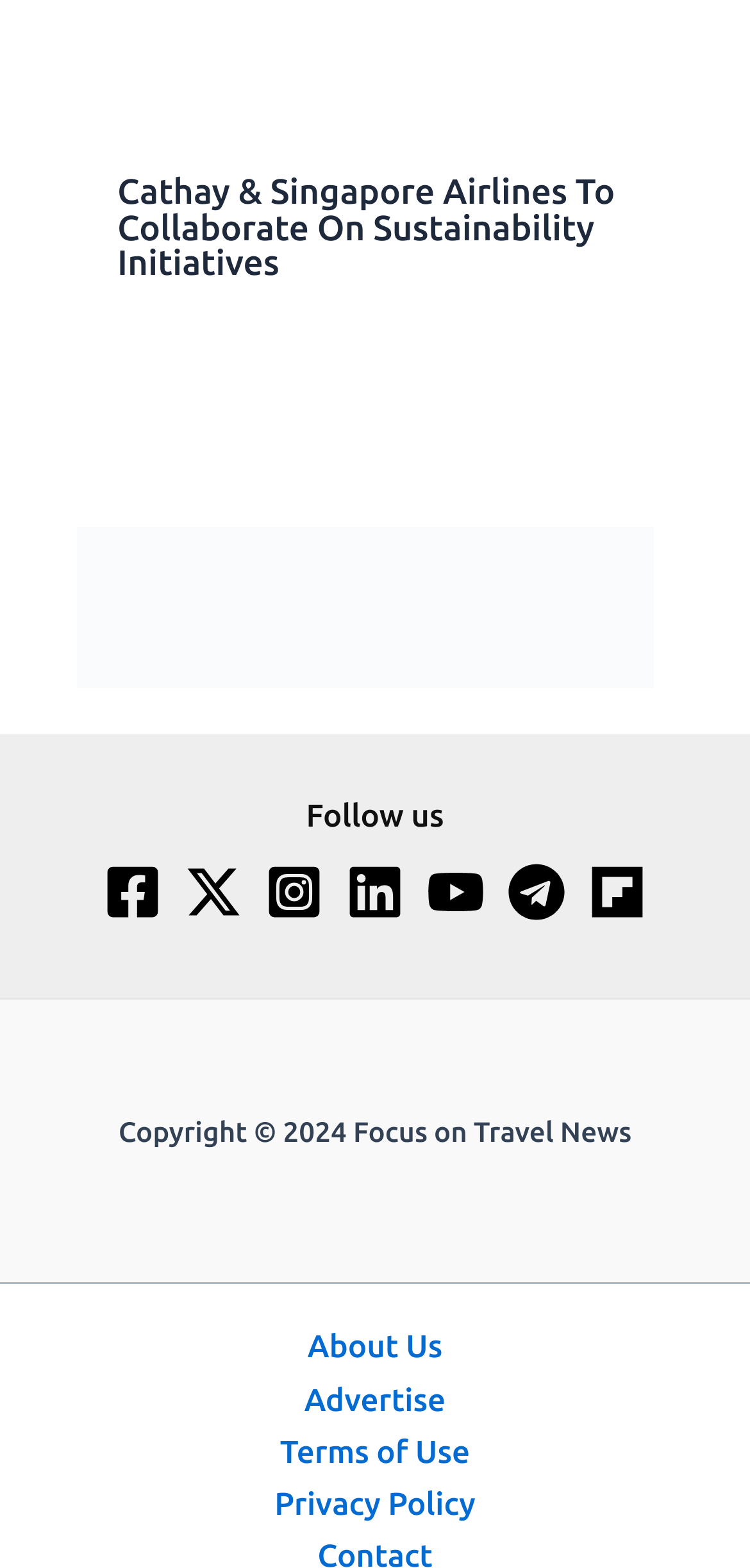How many links are present in the footer section?
Answer the question with a detailed and thorough explanation.

The number of links in the footer section can be determined by counting the link elements present in the footer section, which are 'About Us', 'Advertise', 'Terms of Use', and 'Privacy Policy'.